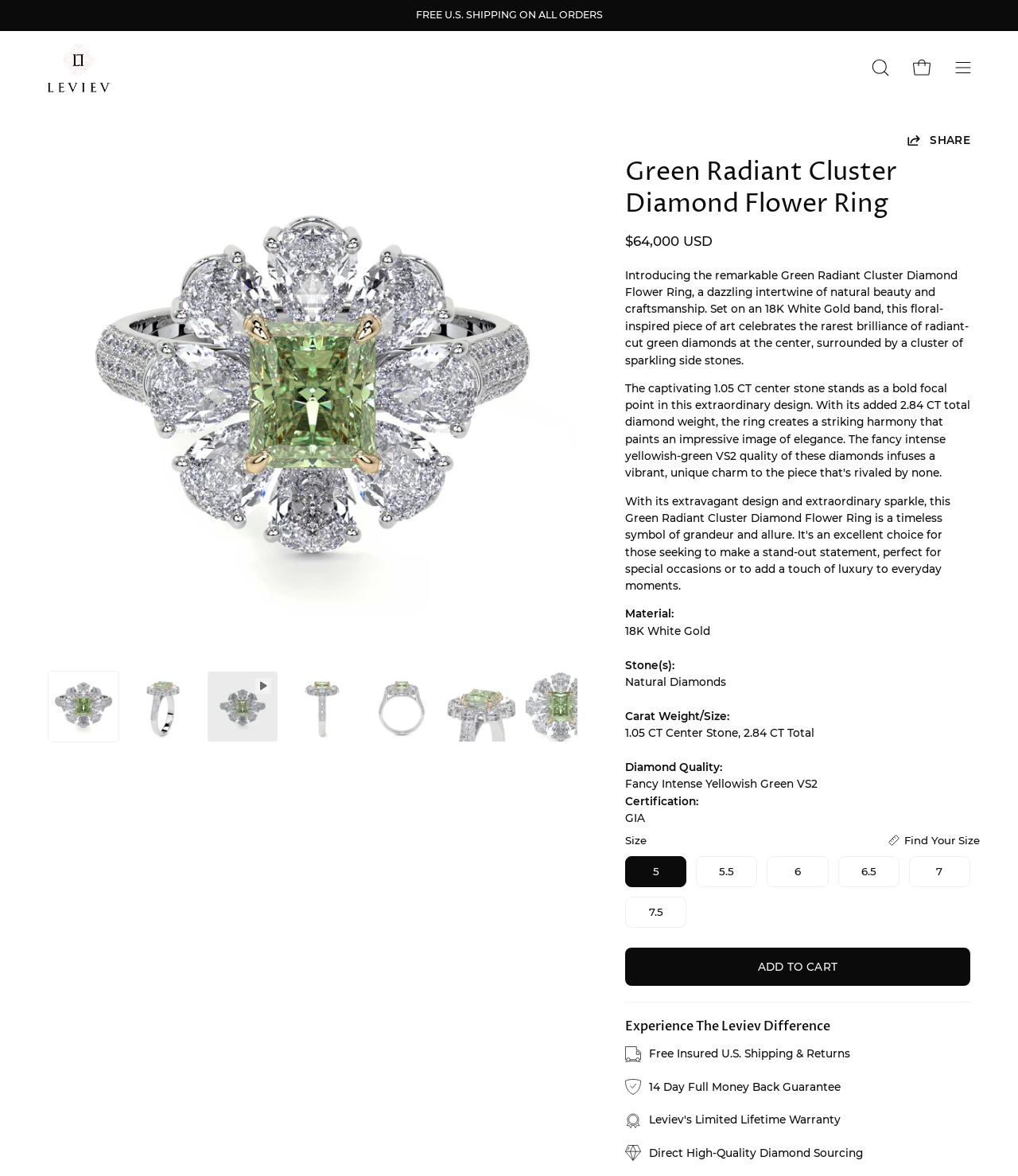Highlight the bounding box coordinates of the region I should click on to meet the following instruction: "Share".

[0.89, 0.113, 0.953, 0.125]